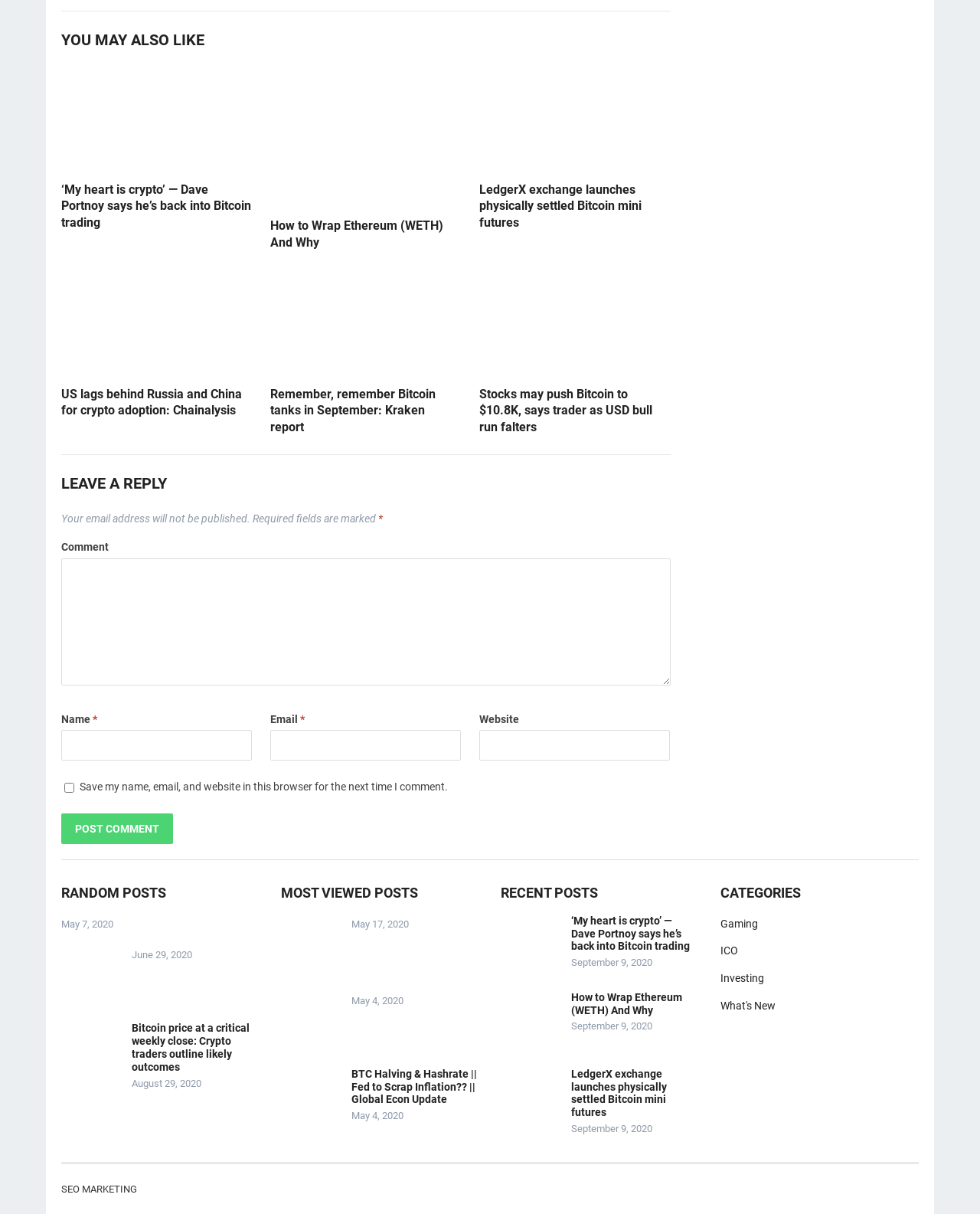Answer the following query with a single word or phrase:
How many links are listed under the section 'YOU MAY ALSO LIKE'?

3